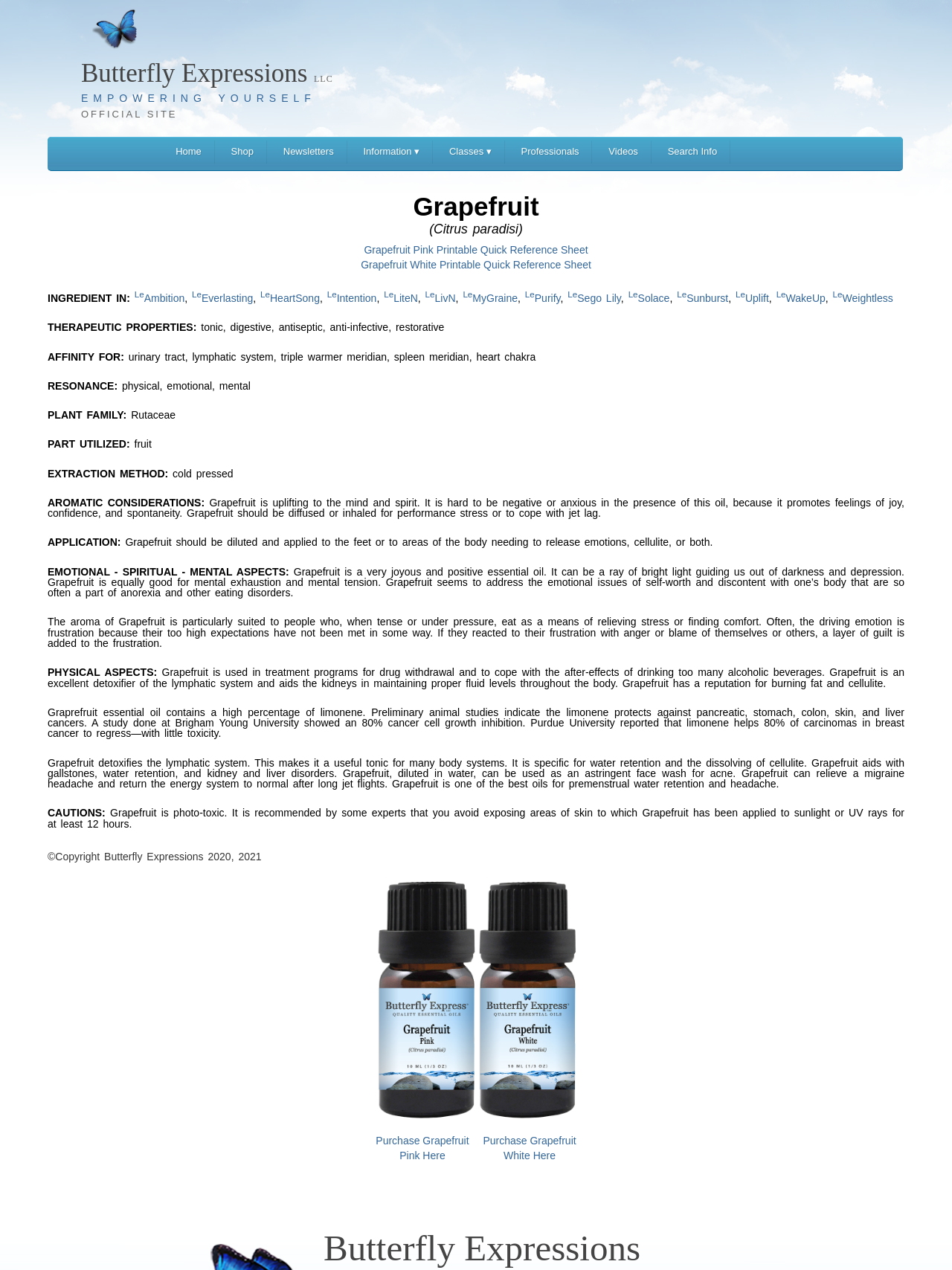What is the plant family of Grapefruit?
Look at the image and respond with a one-word or short-phrase answer.

Rutaceae